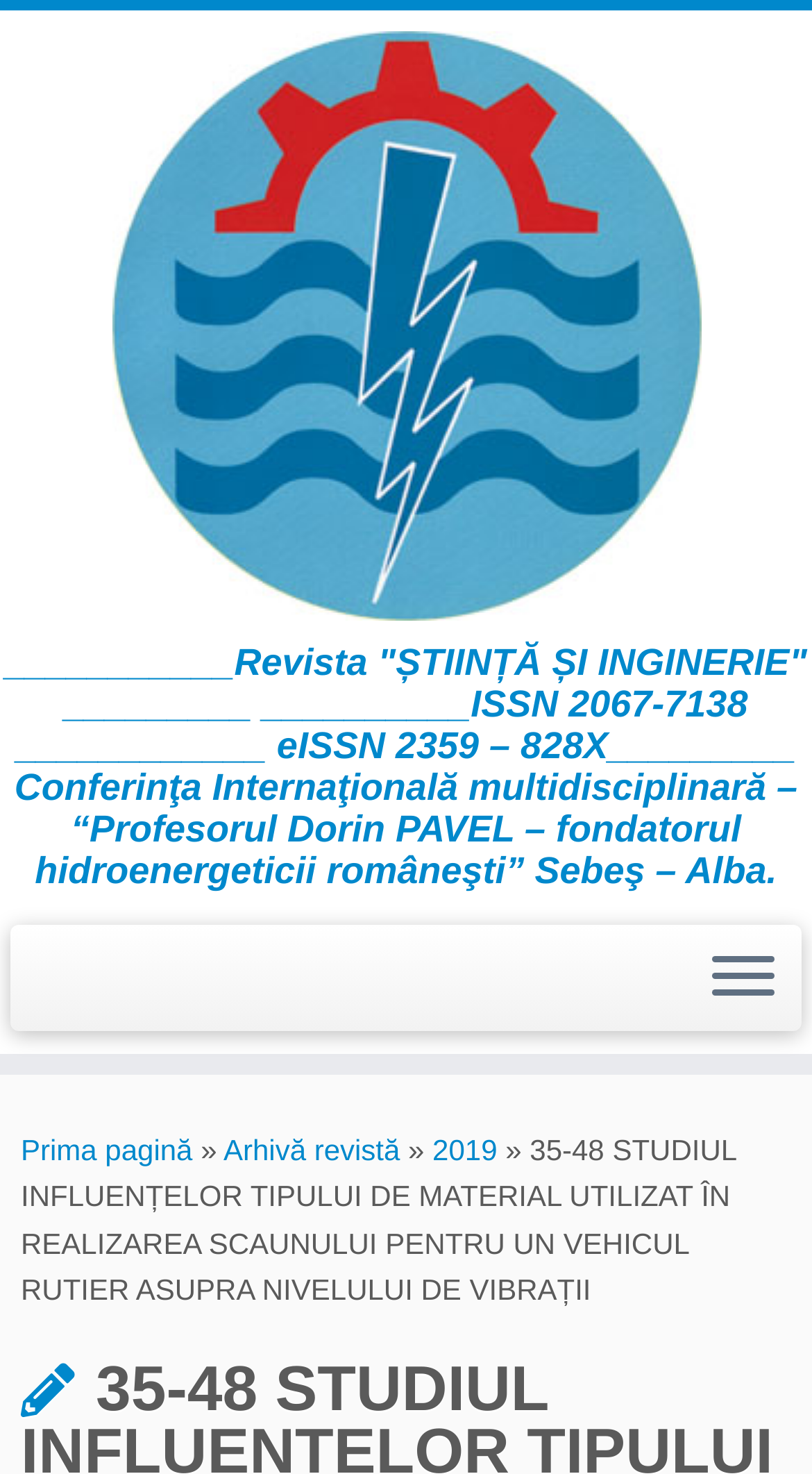Provide a comprehensive description of the webpage.

The webpage appears to be a scientific article or research paper titled "35-48 STUDIUL INFLUENȚELOR TIPULUI DE MATERIAL UTILIZAT ÎN REALIZAREA SCAUNULUI PENTRU UN VEHICUL RUTIER ASUPRA NIVELULUI DE VIBRAȚII – Știință și Inginerie" (Study of the Influence of Material Type Used in the Realization of a Car Seat on the Vibration Level).

At the top-left corner, there is a link to "Skip to content". Below it, there is a link to "Știință și Inginerie" (Science and Engineering) with an image of a back arrow, indicating a way to return to the first page. This section also contains a heading with the same text, including the ISSN and eISSN numbers, as well as a description of an international multidisciplinary conference.

On the right side of the page, near the top, there is a button to open a menu. Below it, there are several links, including "Prima pagină" (First page), "Arhivă revistă" (Archive journal), and "2019", which may be a year or volume number. These links are separated by a static text element displaying a right arrow symbol.

At the bottom of the page, there is a static text element displaying the title of the article, "35-48 STUDIUL INFLUENȚELOR TIPULUI DE MATERIAL UTILIZAT ÎN REALIZAREA SCAUNULUI PENTRU UN VEHICUL RUTIER ASUPRA NIVELULUI DE VIBRAȚII", which takes up most of the width of the page.